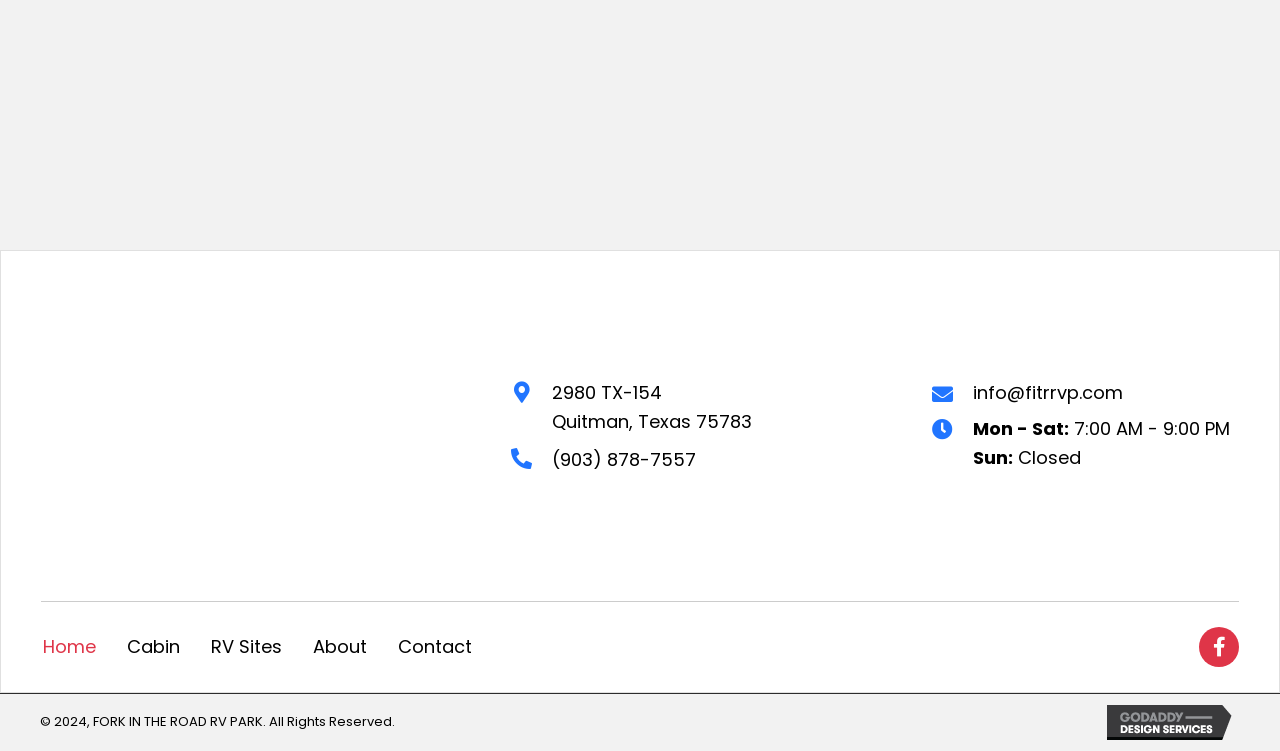Please determine the bounding box coordinates of the area that needs to be clicked to complete this task: 'View RV Sites'. The coordinates must be four float numbers between 0 and 1, formatted as [left, top, right, bottom].

[0.153, 0.836, 0.232, 0.887]